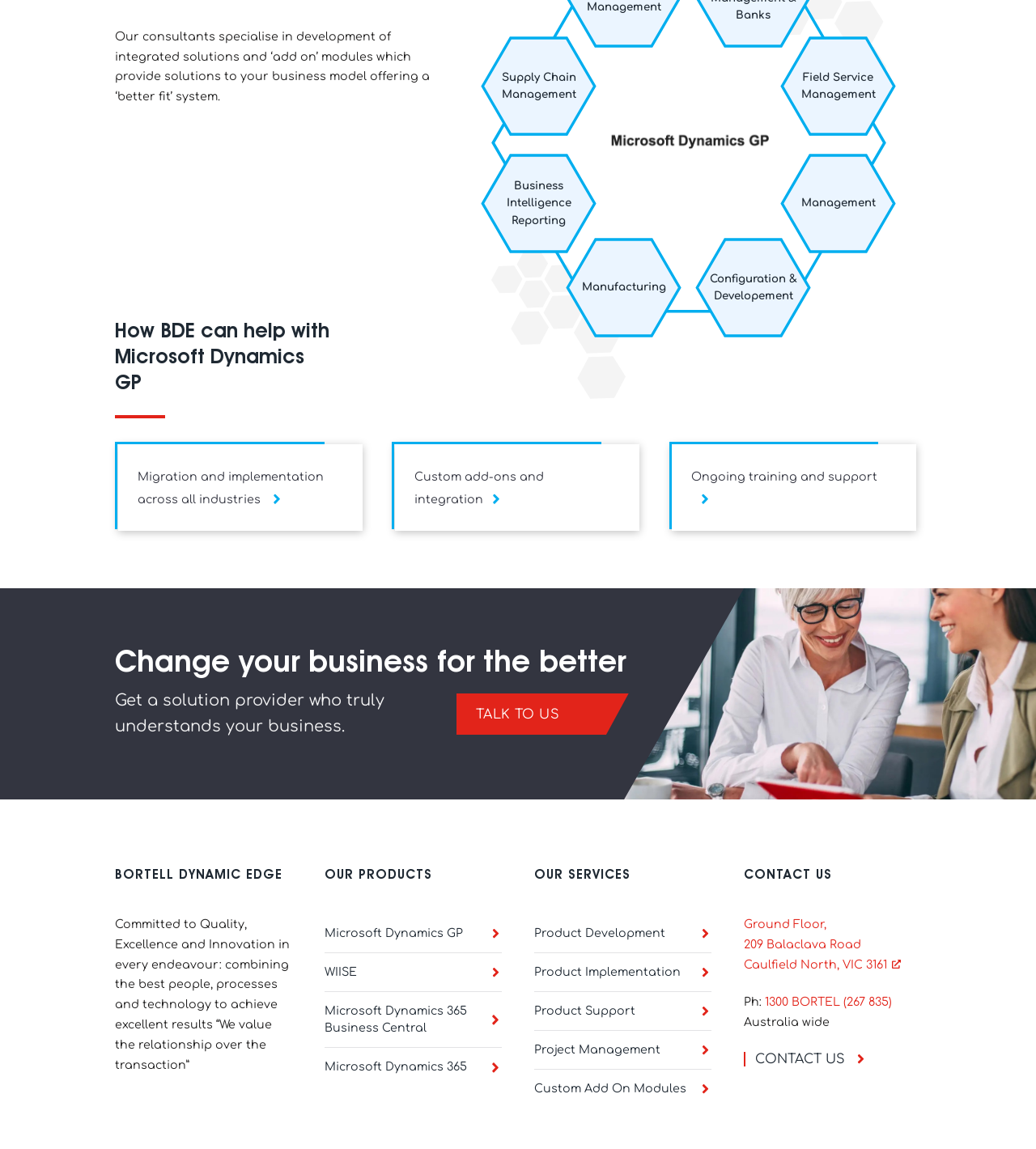Locate the bounding box of the UI element described in the following text: "Microsoft Dynamics 365".

[0.313, 0.921, 0.484, 0.936]